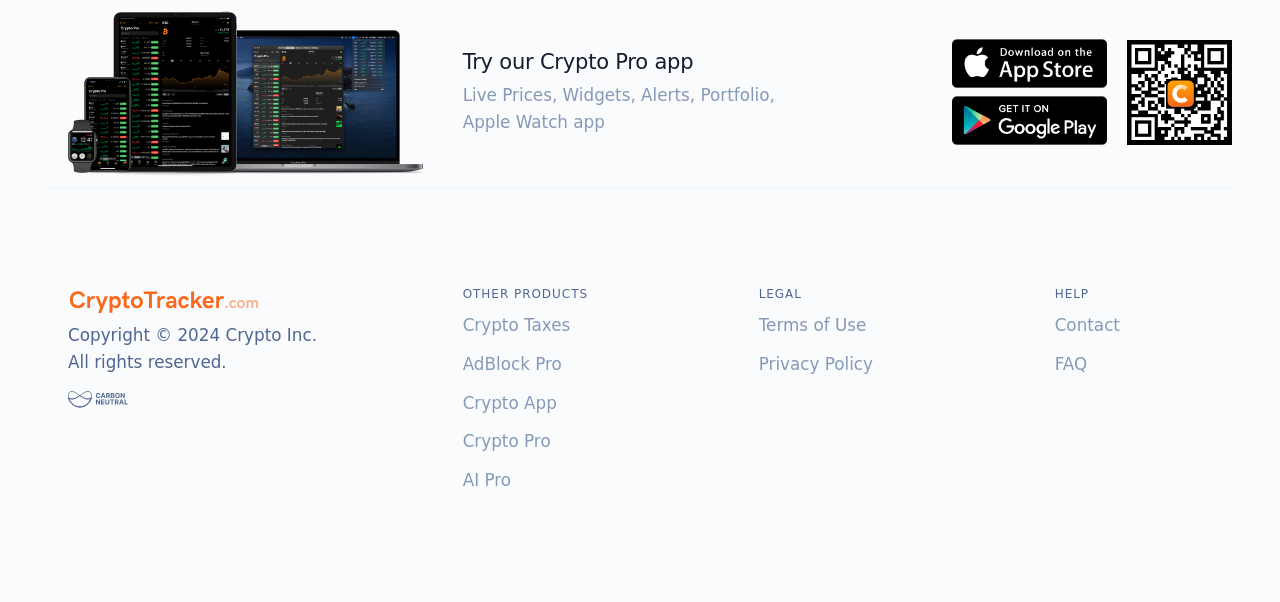Answer the question using only a single word or phrase: 
What is the purpose of the 'HELP' section?

Contact and FAQ